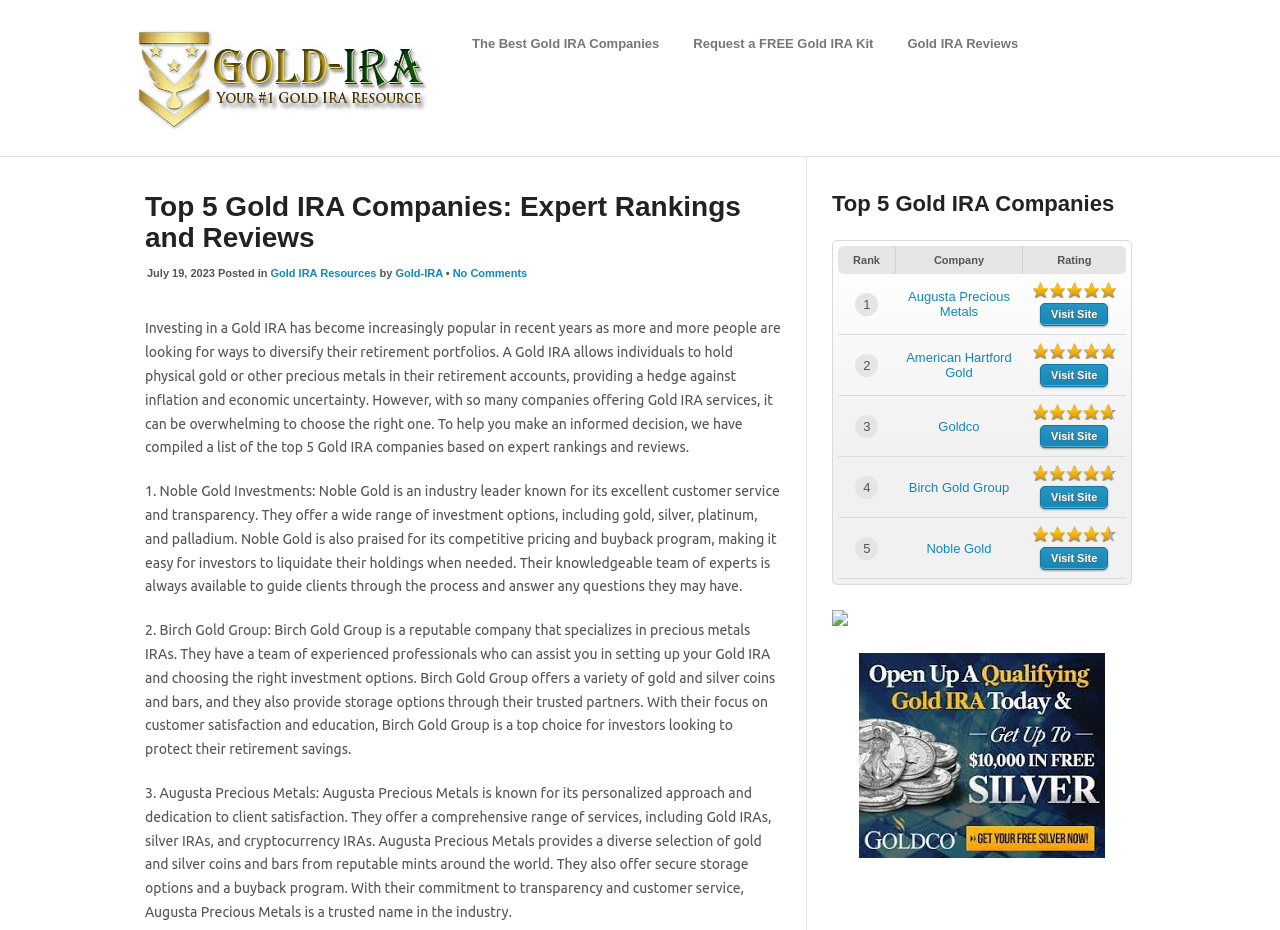Please identify the coordinates of the bounding box that should be clicked to fulfill this instruction: "Learn more about 'Noble Gold Investments'".

[0.113, 0.52, 0.609, 0.639]